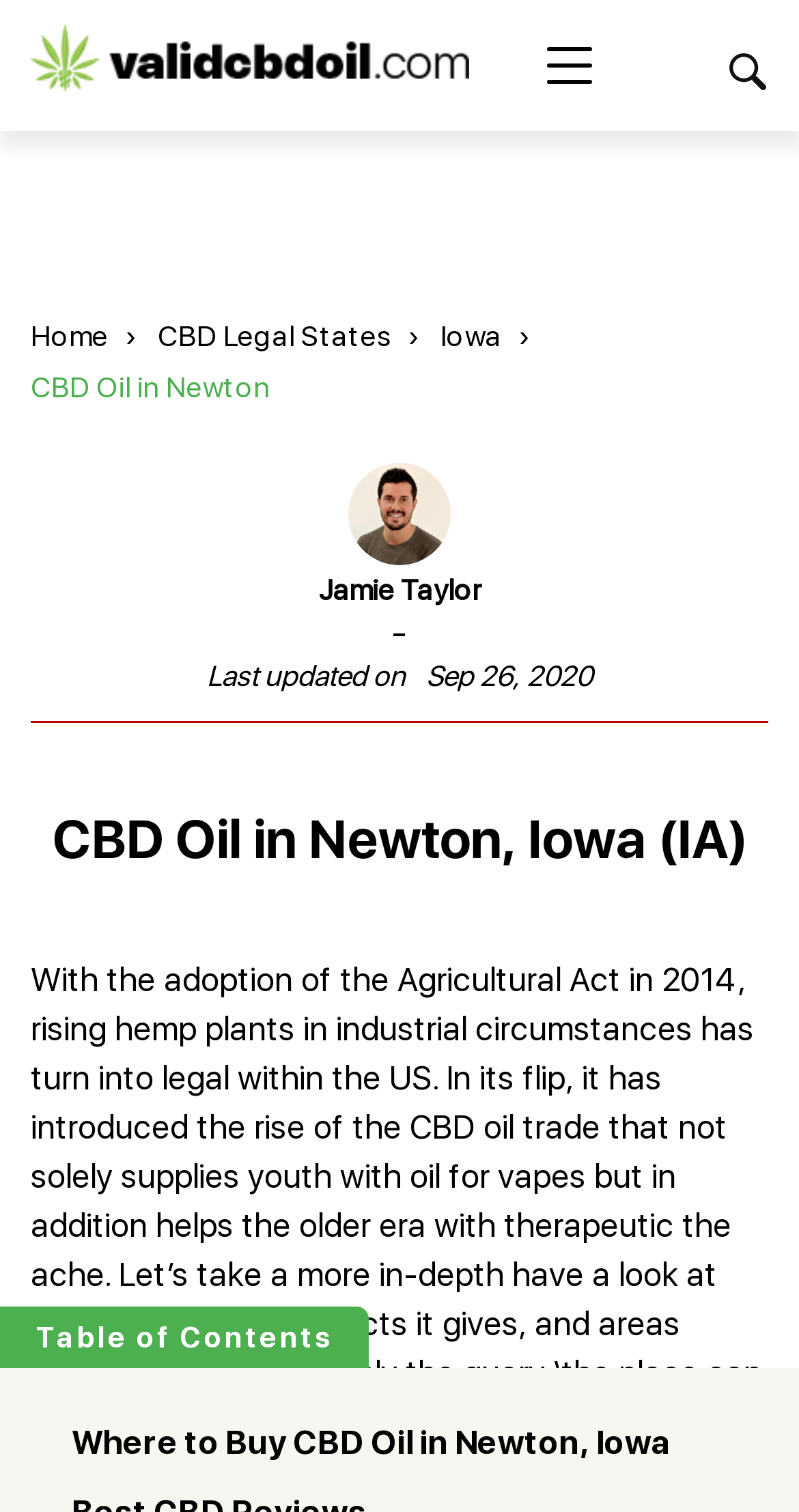Please locate the bounding box coordinates of the element that should be clicked to complete the given instruction: "Read about 'Legality' of CBD oil".

[0.038, 0.347, 0.221, 0.377]